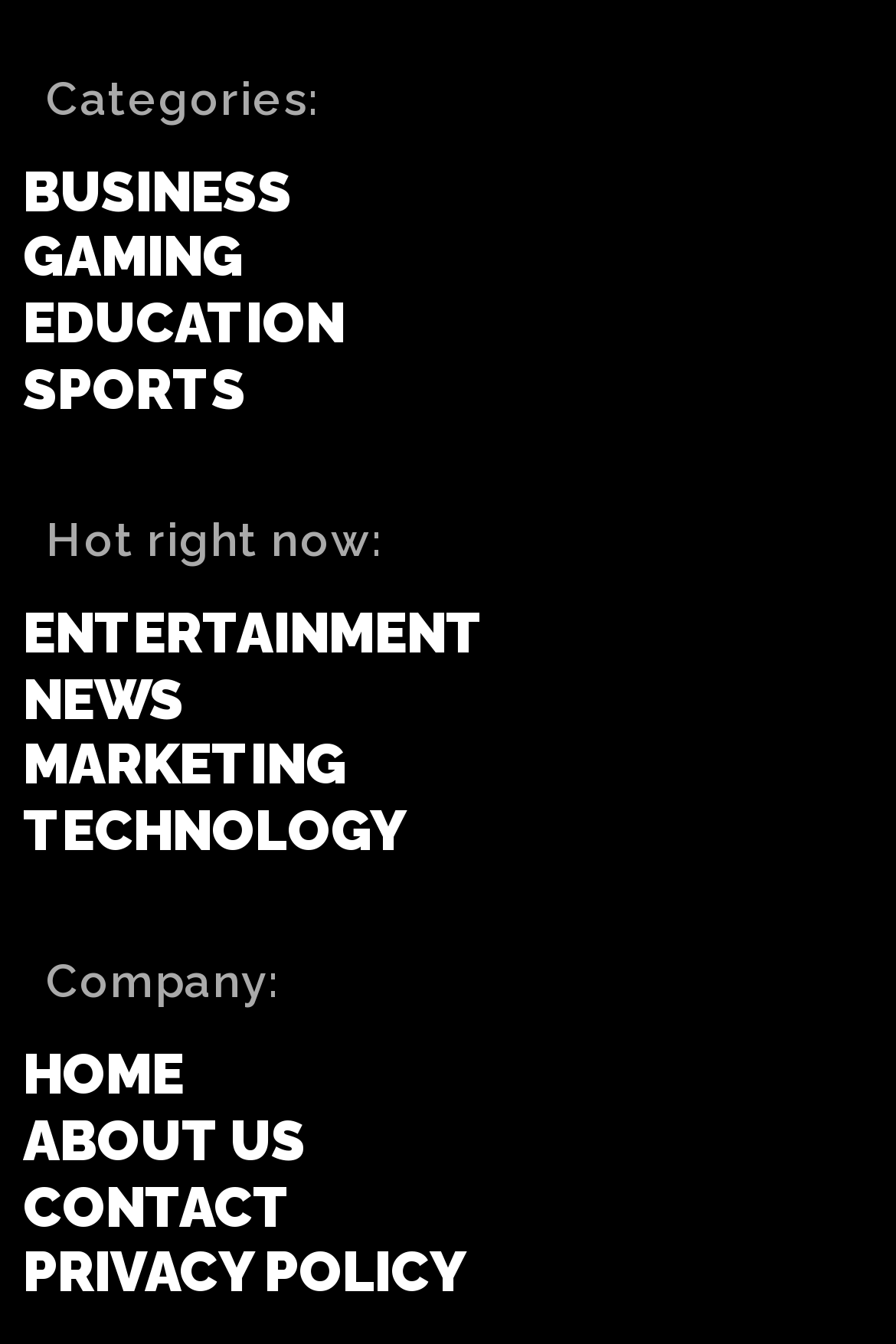Please answer the following question using a single word or phrase: 
What is the first link under 'Categories:'?

BUSINESS